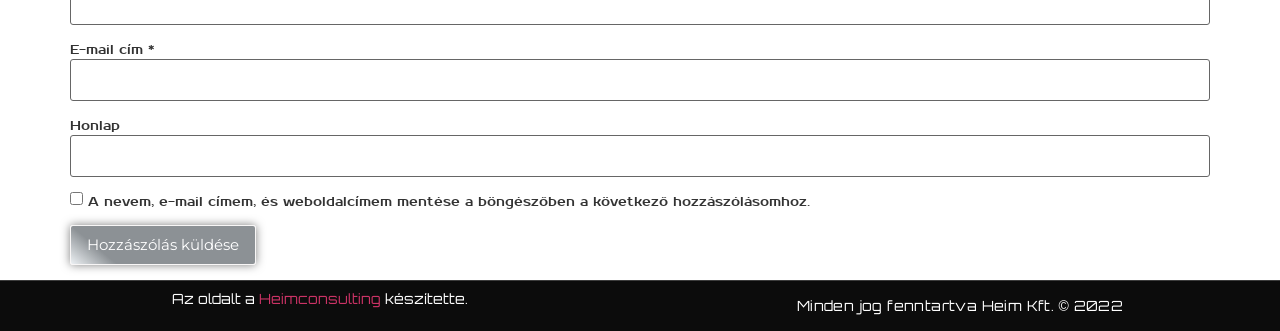What is the company name mentioned at the bottom of the page?
Please respond to the question with a detailed and well-explained answer.

The company name 'Heim Kft.' is mentioned at the bottom of the page, along with the copyright information 'Minden jog fenntartva Heim Kft. © 2022'.